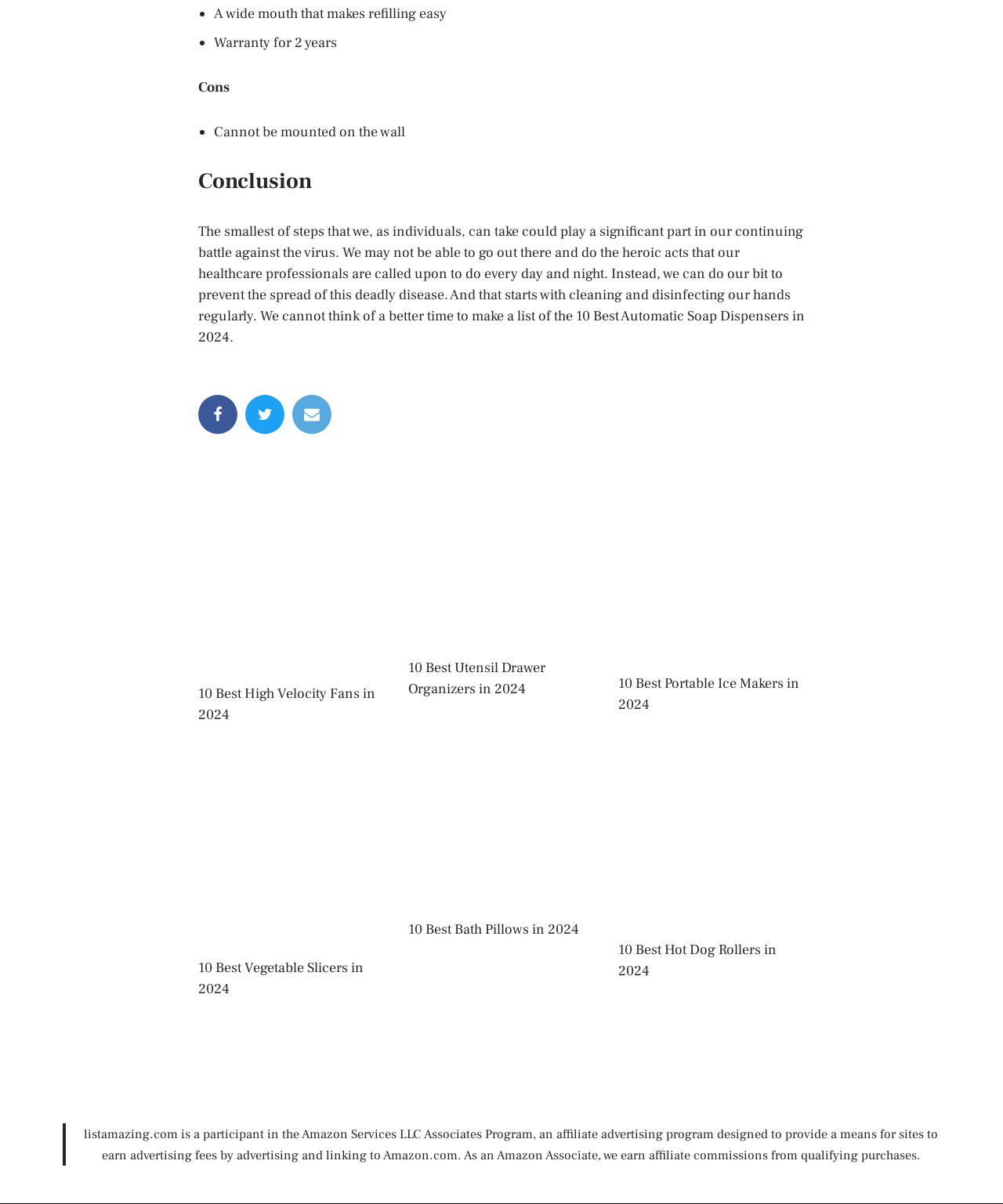Please provide the bounding box coordinates for the element that needs to be clicked to perform the following instruction: "Visit the 10 Best Automatic Soap Dispensers in 2024". The coordinates should be given as four float numbers between 0 and 1, i.e., [left, top, right, bottom].

[0.197, 0.184, 0.802, 0.287]